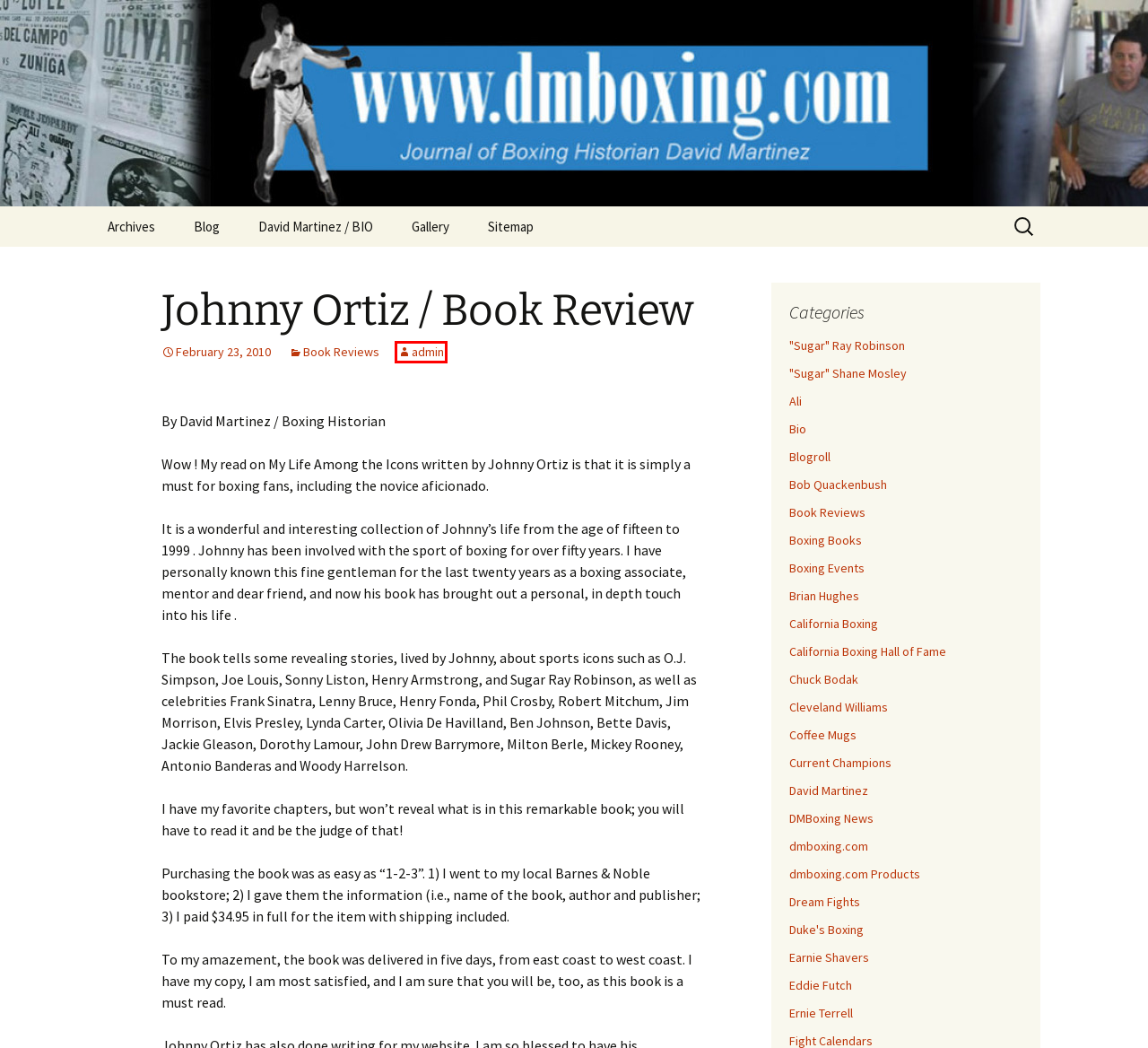You are given a screenshot of a webpage within which there is a red rectangle bounding box. Please choose the best webpage description that matches the new webpage after clicking the selected element in the bounding box. Here are the options:
A. Blogroll | David Martinez Boxing
B. Dream Fights | David Martinez Boxing
C. admin | David Martinez Boxing
D. California Boxing Hall of Fame | David Martinez Boxing
E. Earnie Shavers | David Martinez Boxing
F. Chuck Bodak | David Martinez Boxing
G. David Martinez Boxing | Journal of a Boxing Historian
H. Boxing Events | David Martinez Boxing

C